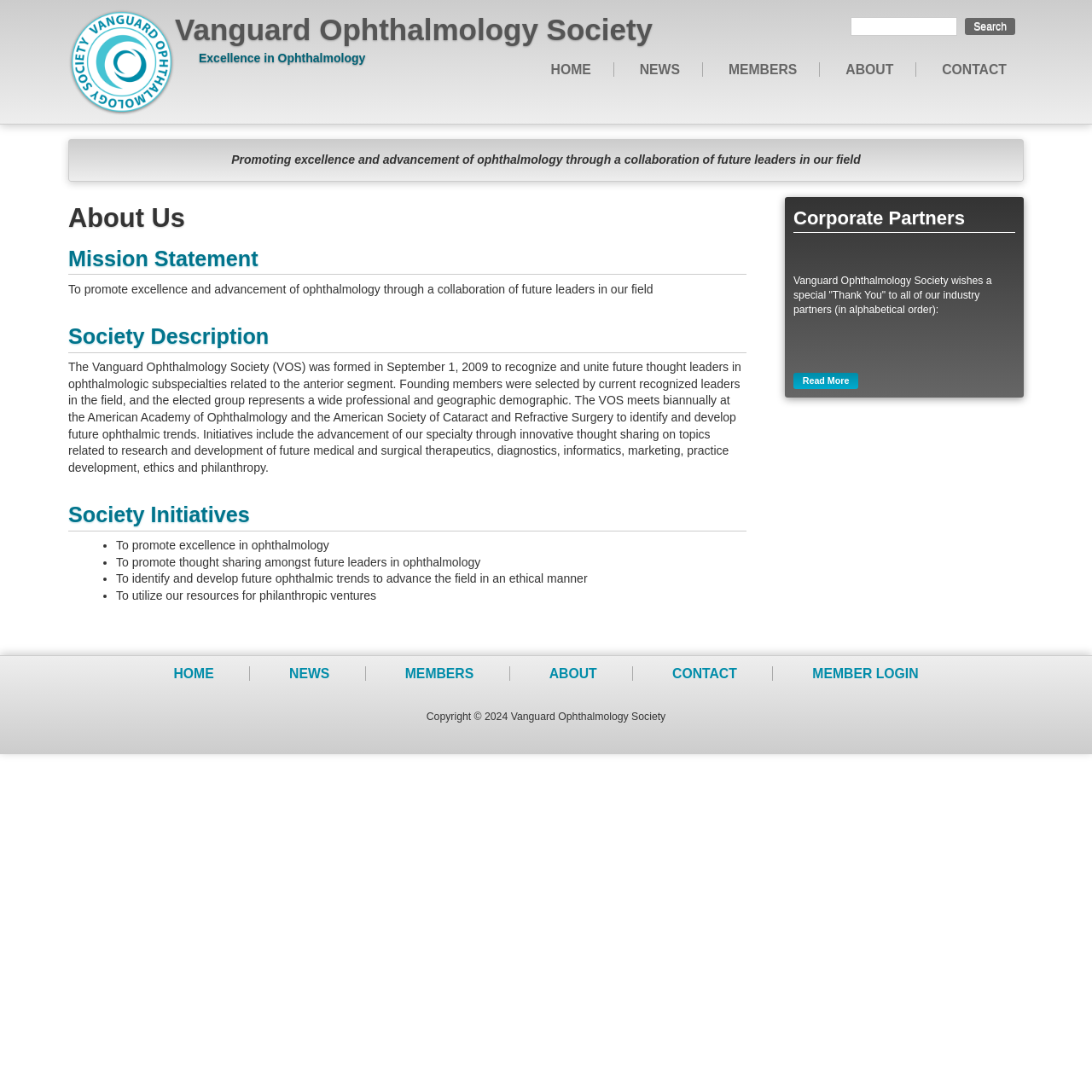Based on the image, provide a detailed response to the question:
What is the copyright year of the society's website?

I found the answer by looking at the footer section of the webpage, which contains the copyright information. The copyright information states that the copyright year is 2024.